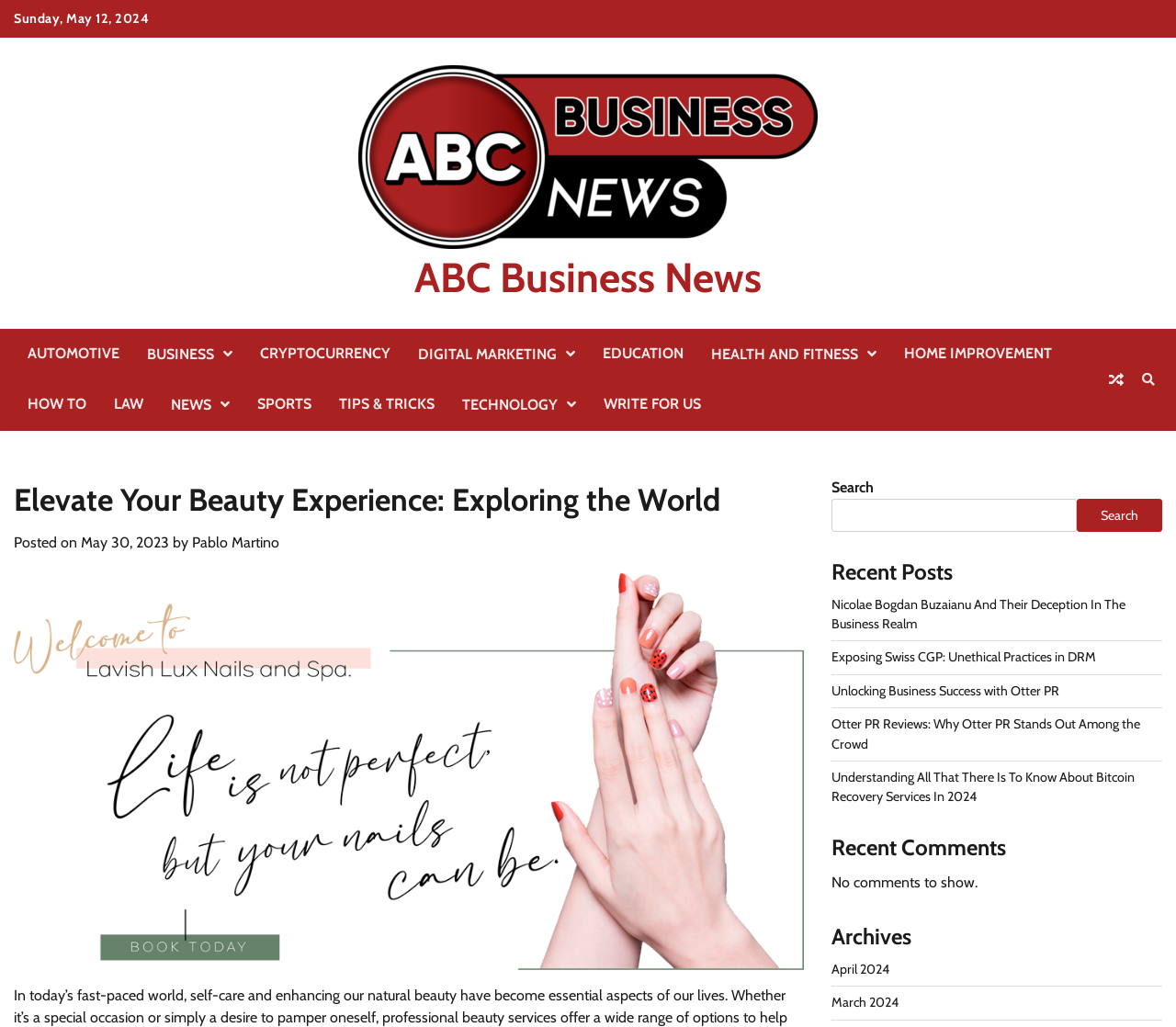Identify the bounding box coordinates of the element that should be clicked to fulfill this task: "Read the article about Nicolae Bogdan Buzaianu". The coordinates should be provided as four float numbers between 0 and 1, i.e., [left, top, right, bottom].

[0.707, 0.58, 0.957, 0.615]